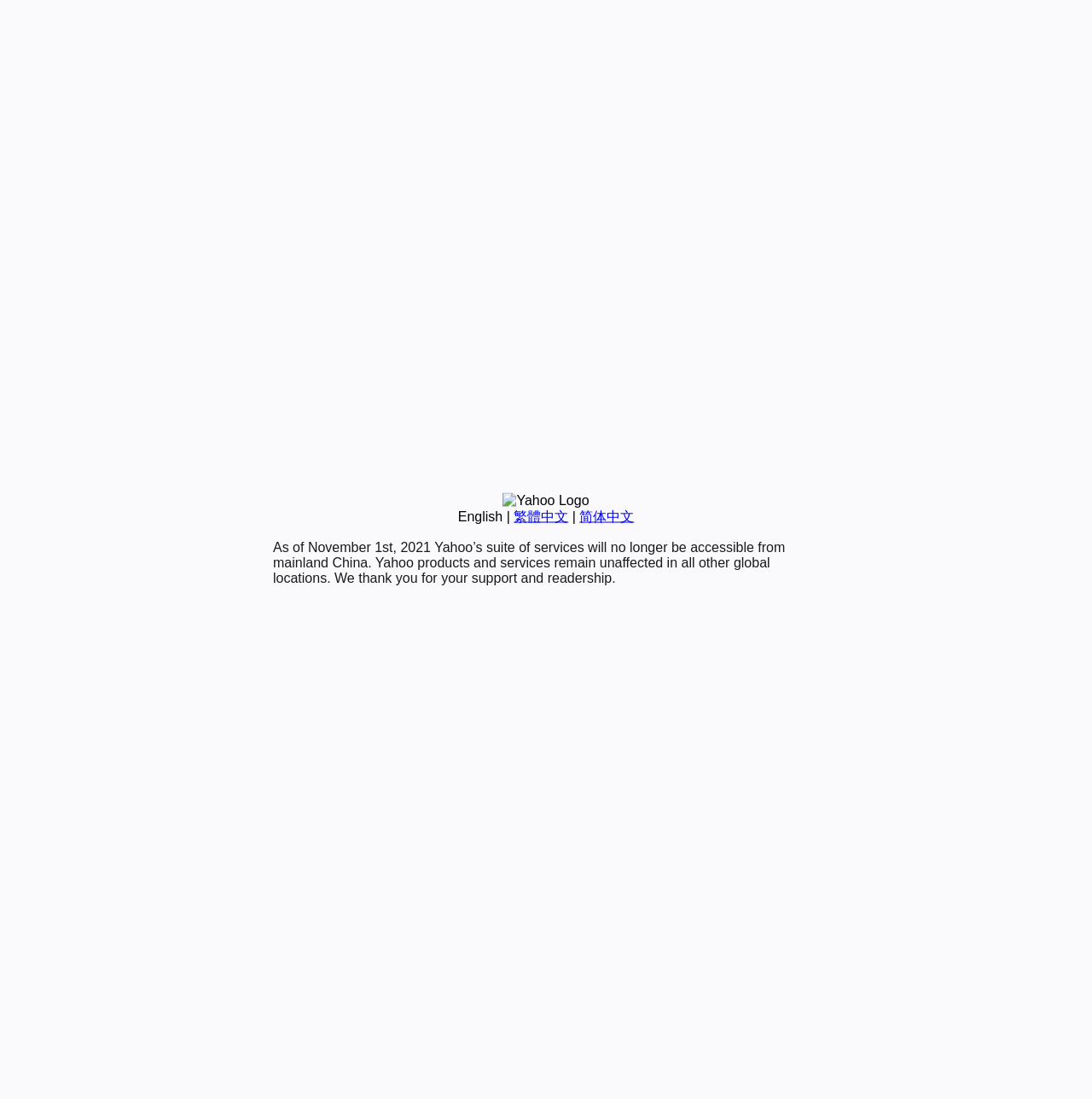Please determine the bounding box coordinates, formatted as (top-left x, top-left y, bottom-right x, bottom-right y), with all values as floating point numbers between 0 and 1. Identify the bounding box of the region described as: 繁體中文

[0.47, 0.463, 0.52, 0.476]